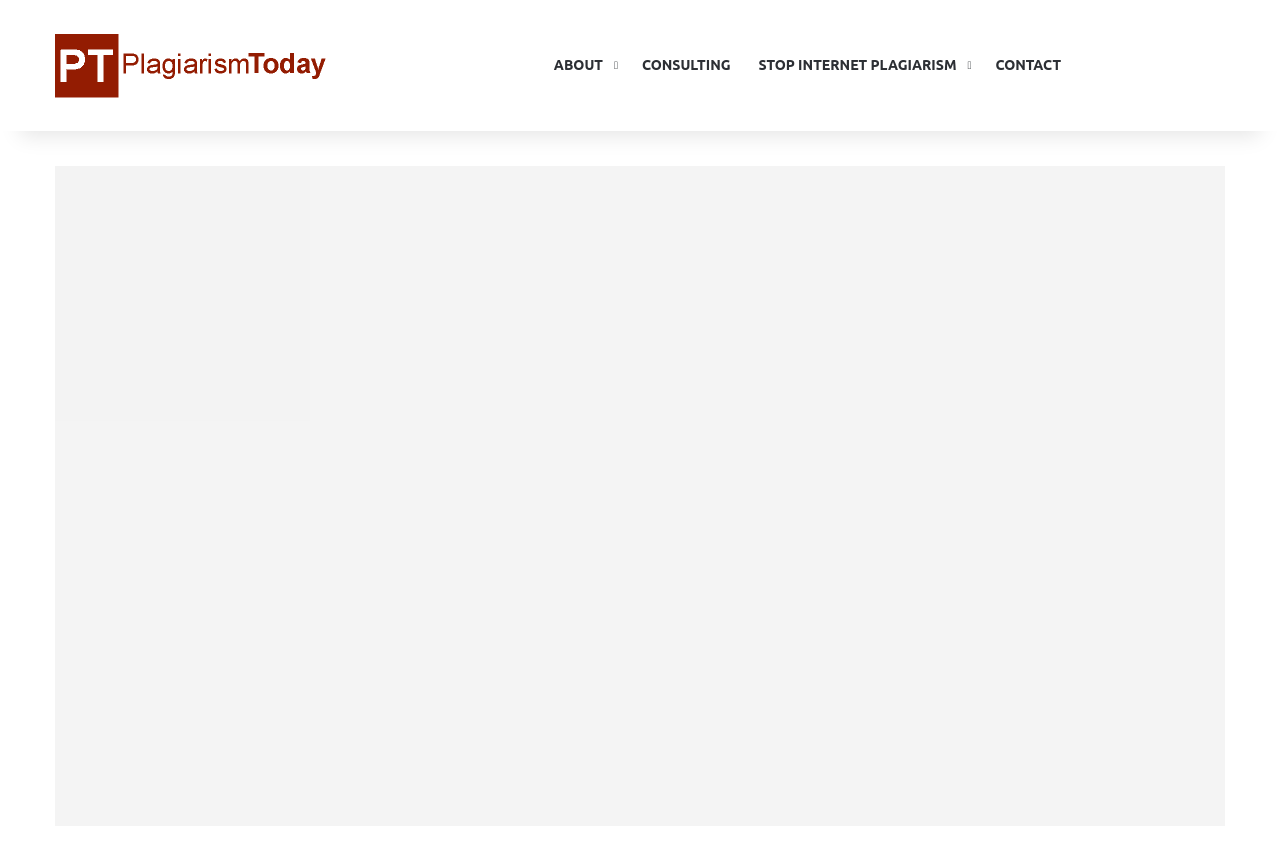What is the main heading displayed on the webpage? Please provide the text.

Timestamping with Pings